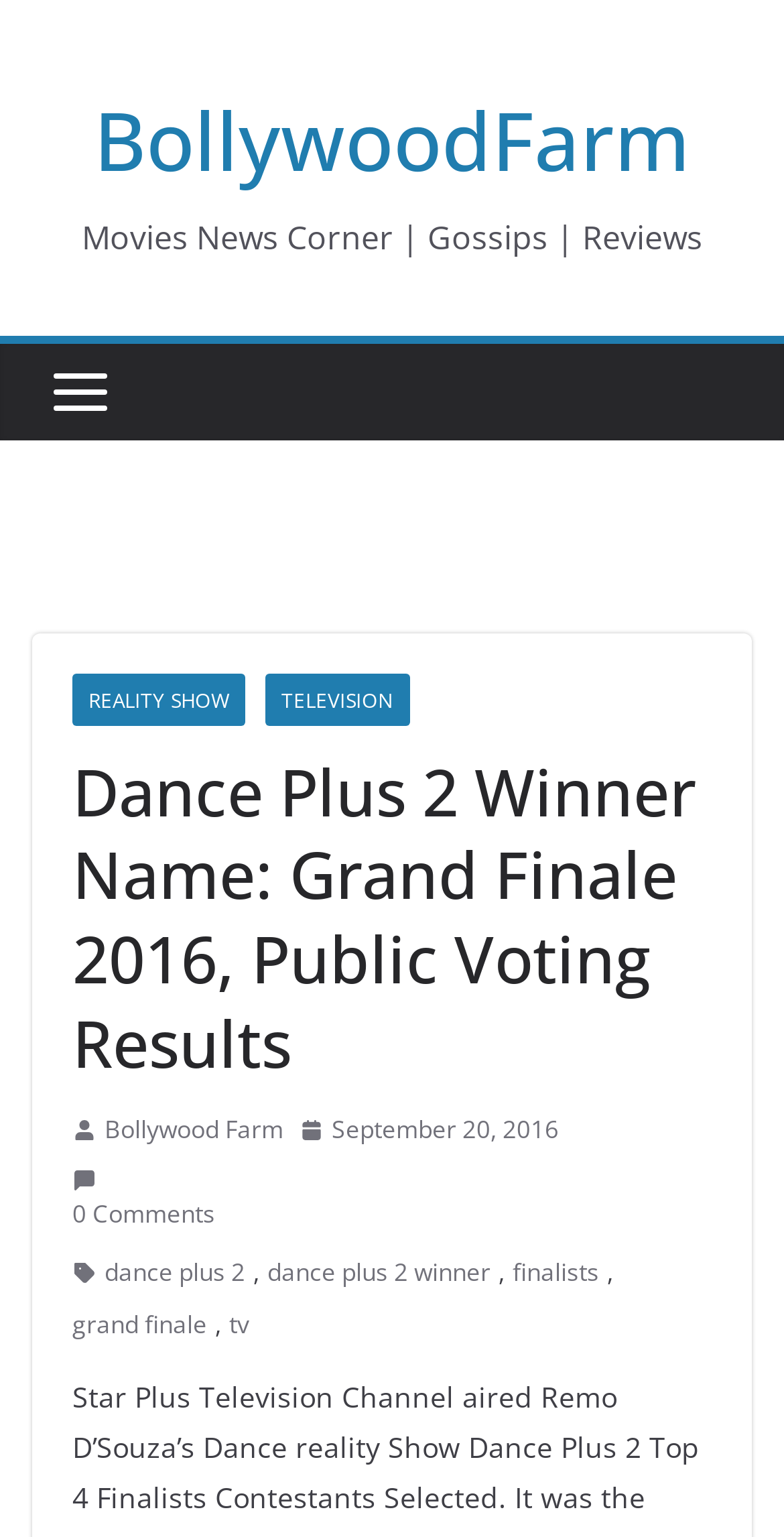Given the description: "dance plus 2 winner", determine the bounding box coordinates of the UI element. The coordinates should be formatted as four float numbers between 0 and 1, [left, top, right, bottom].

[0.341, 0.814, 0.626, 0.843]